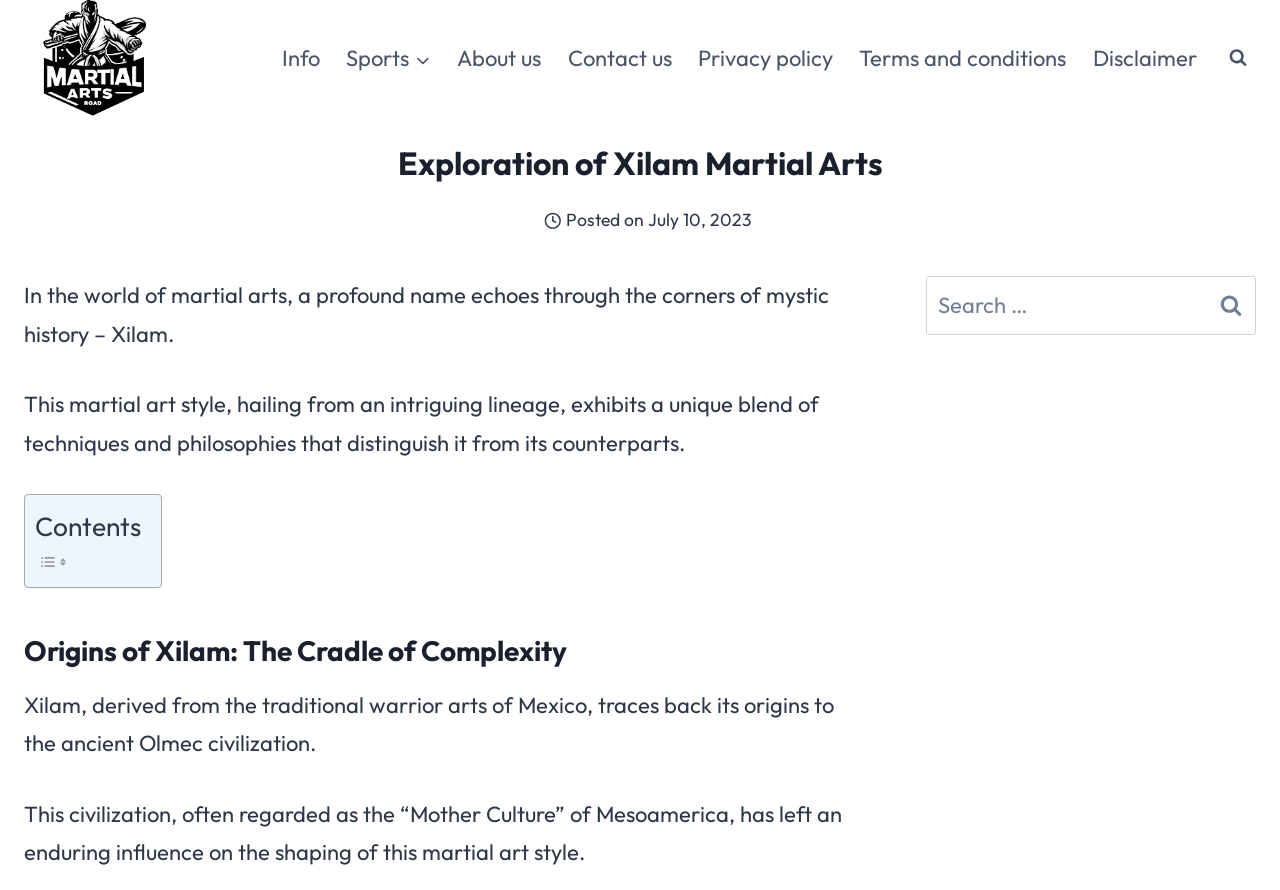Pinpoint the bounding box coordinates of the clickable element needed to complete the instruction: "View Search Form". The coordinates should be provided as four float numbers between 0 and 1: [left, top, right, bottom].

[0.953, 0.045, 0.981, 0.086]